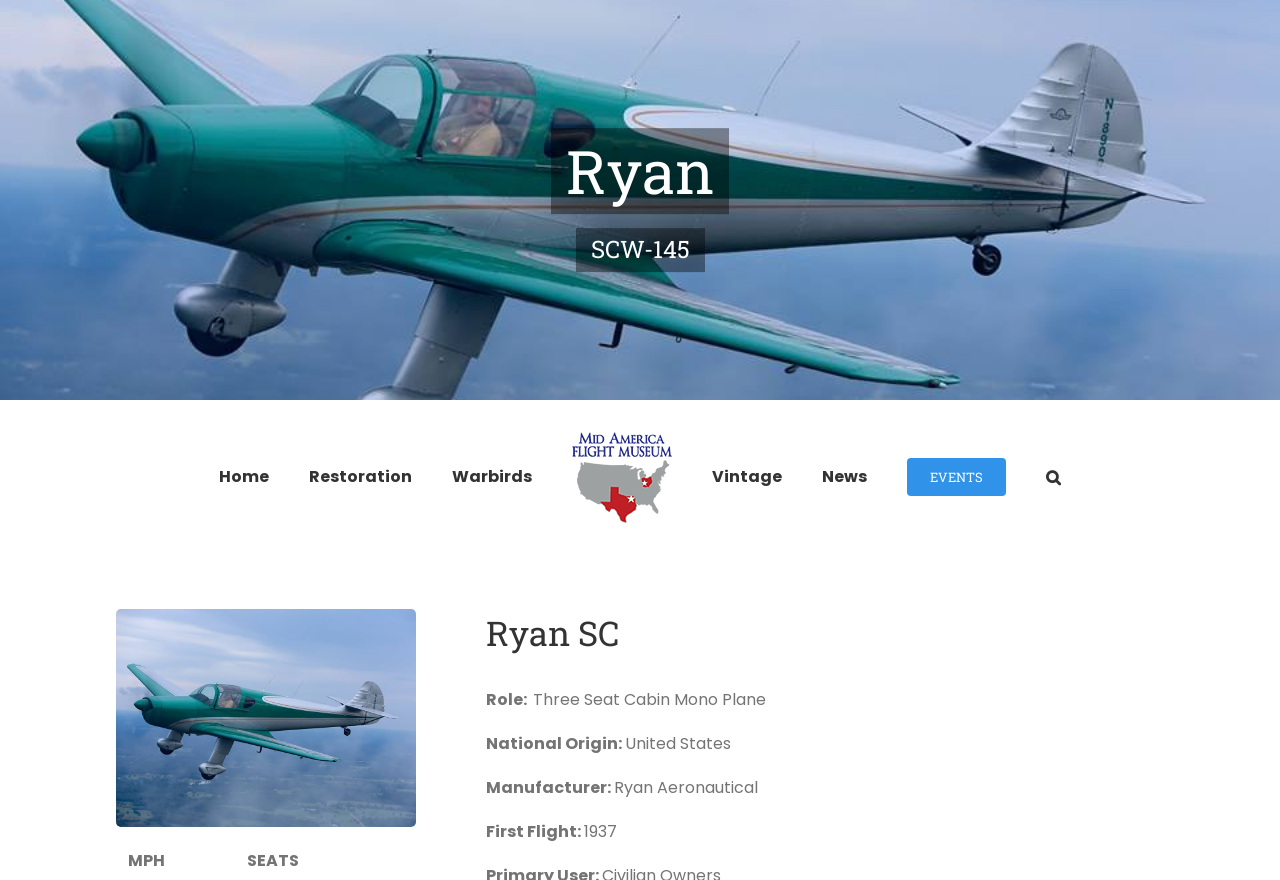Please identify the bounding box coordinates of the region to click in order to complete the task: "click on Search". The coordinates must be four float numbers between 0 and 1, specified as [left, top, right, bottom].

[0.817, 0.494, 0.829, 0.59]